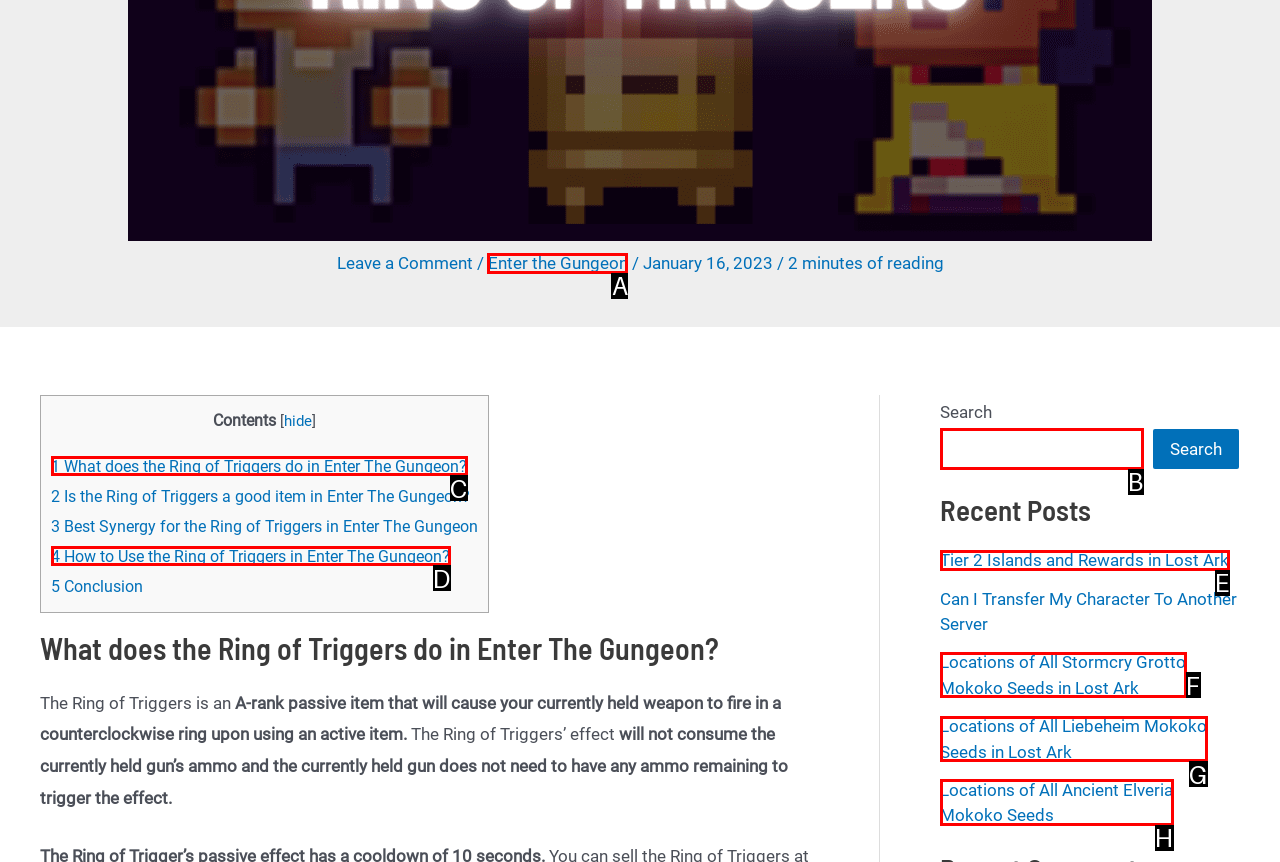Based on the given description: Enter the Gungeon, identify the correct option and provide the corresponding letter from the given choices directly.

A